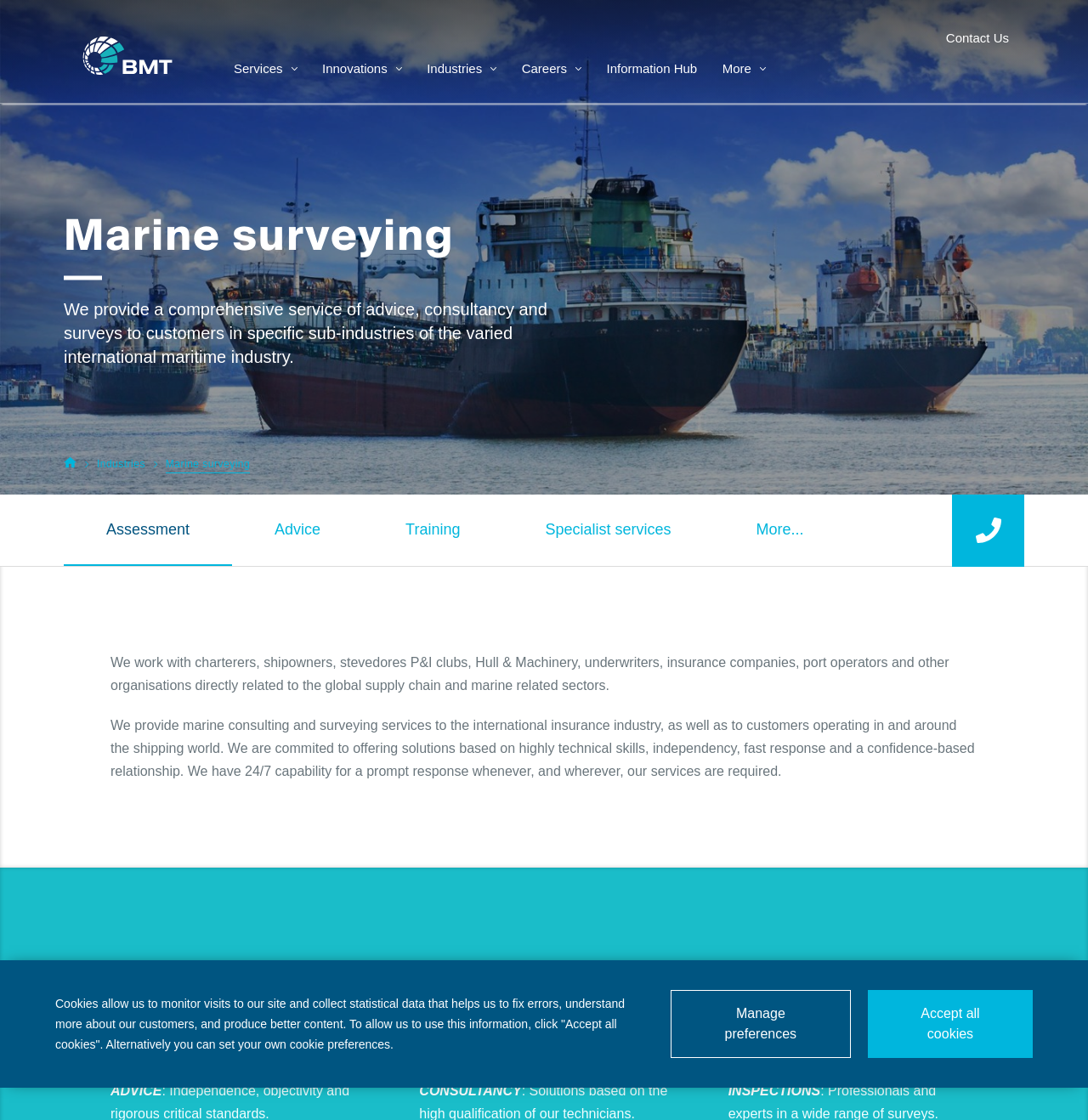Using the description: "parent_node: Services", identify the bounding box of the corresponding UI element in the screenshot.

[0.059, 0.044, 0.176, 0.083]